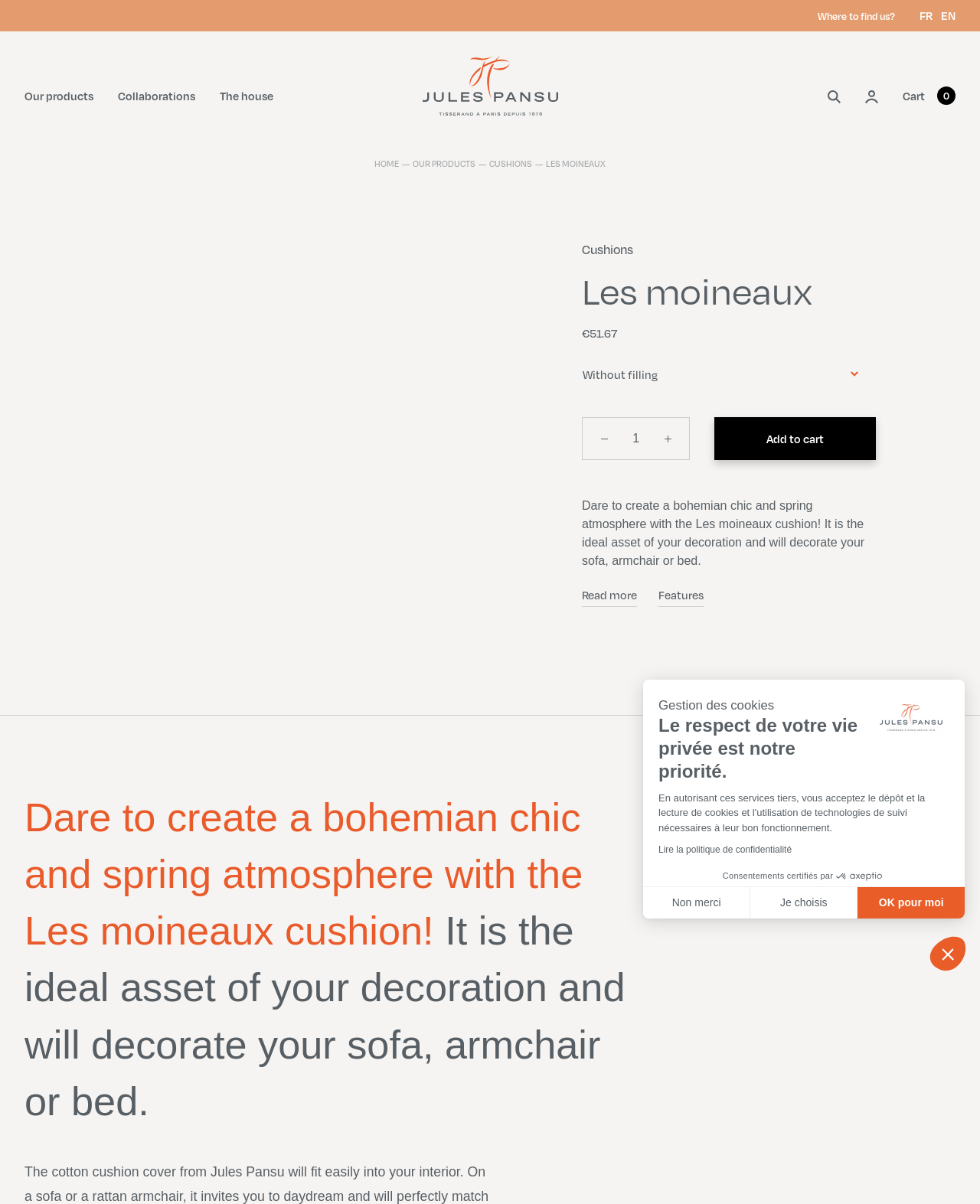Given the element description "The house", identify the bounding box of the corresponding UI element.

[0.224, 0.072, 0.279, 0.087]